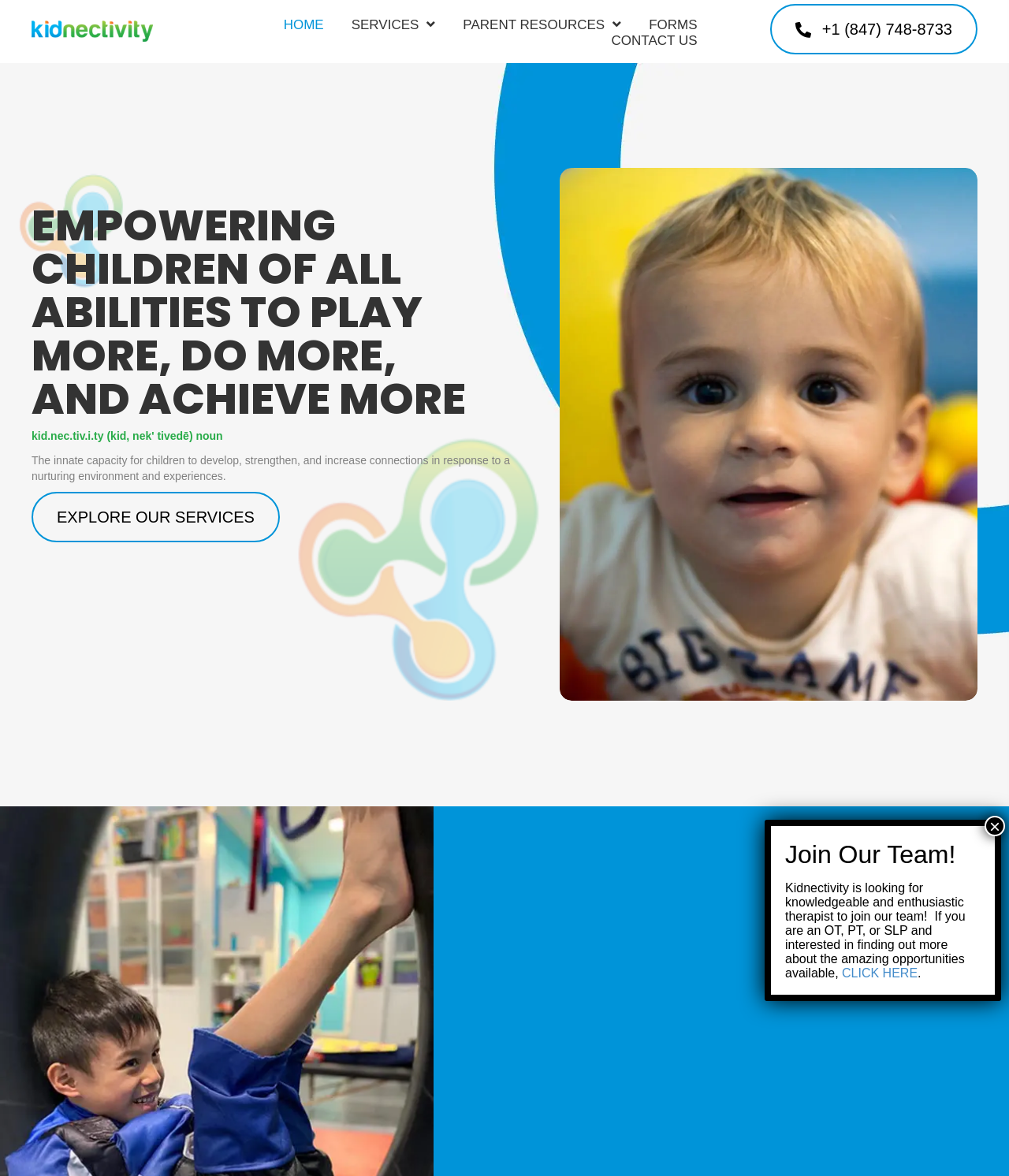Please identify the bounding box coordinates of the clickable element to fulfill the following instruction: "Click the 'CLICK HERE' link". The coordinates should be four float numbers between 0 and 1, i.e., [left, top, right, bottom].

[0.834, 0.822, 0.909, 0.833]